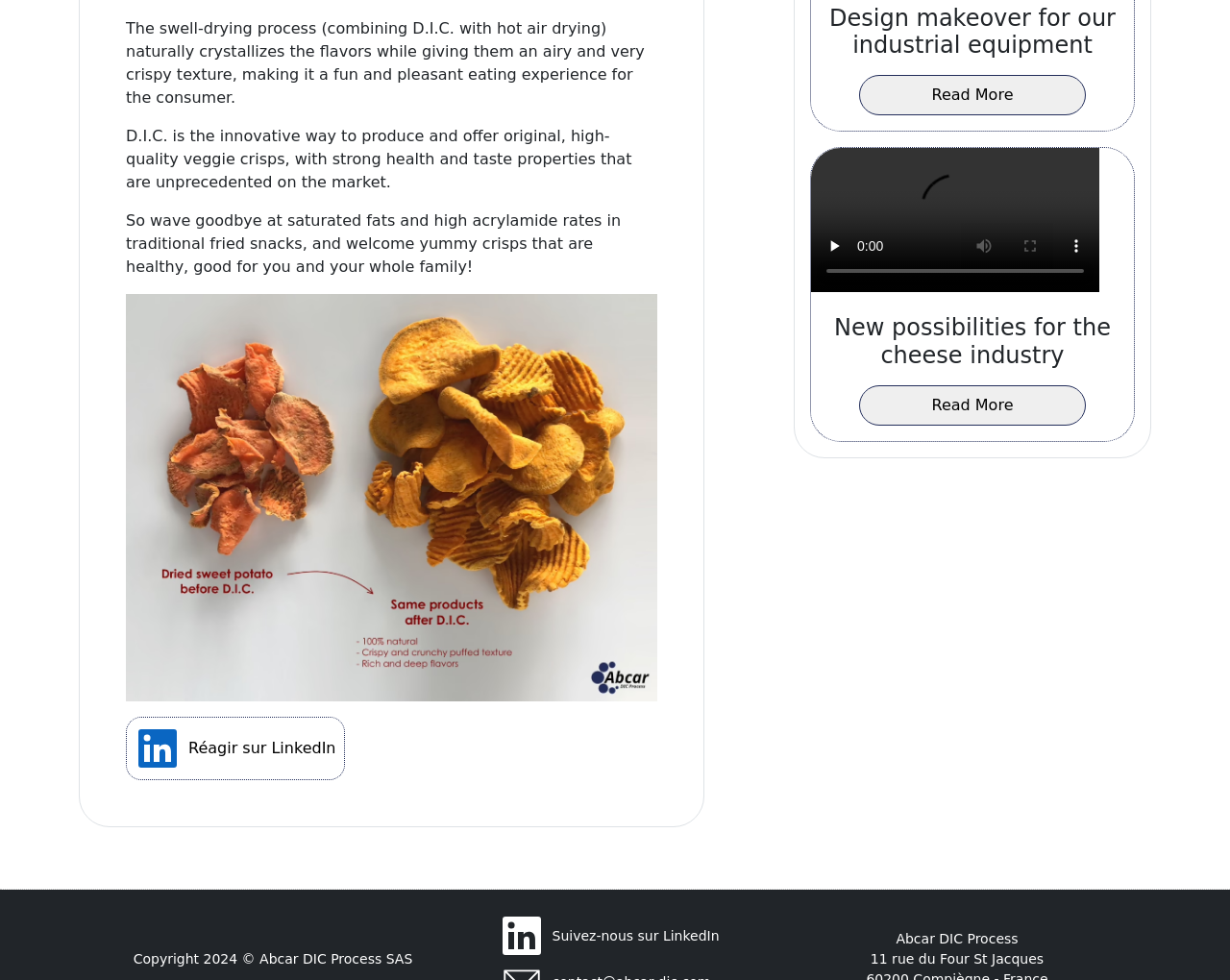Please determine the bounding box of the UI element that matches this description: Read More. The coordinates should be given as (top-left x, top-left y, bottom-right x, bottom-right y), with all values between 0 and 1.

[0.659, 0.077, 0.922, 0.118]